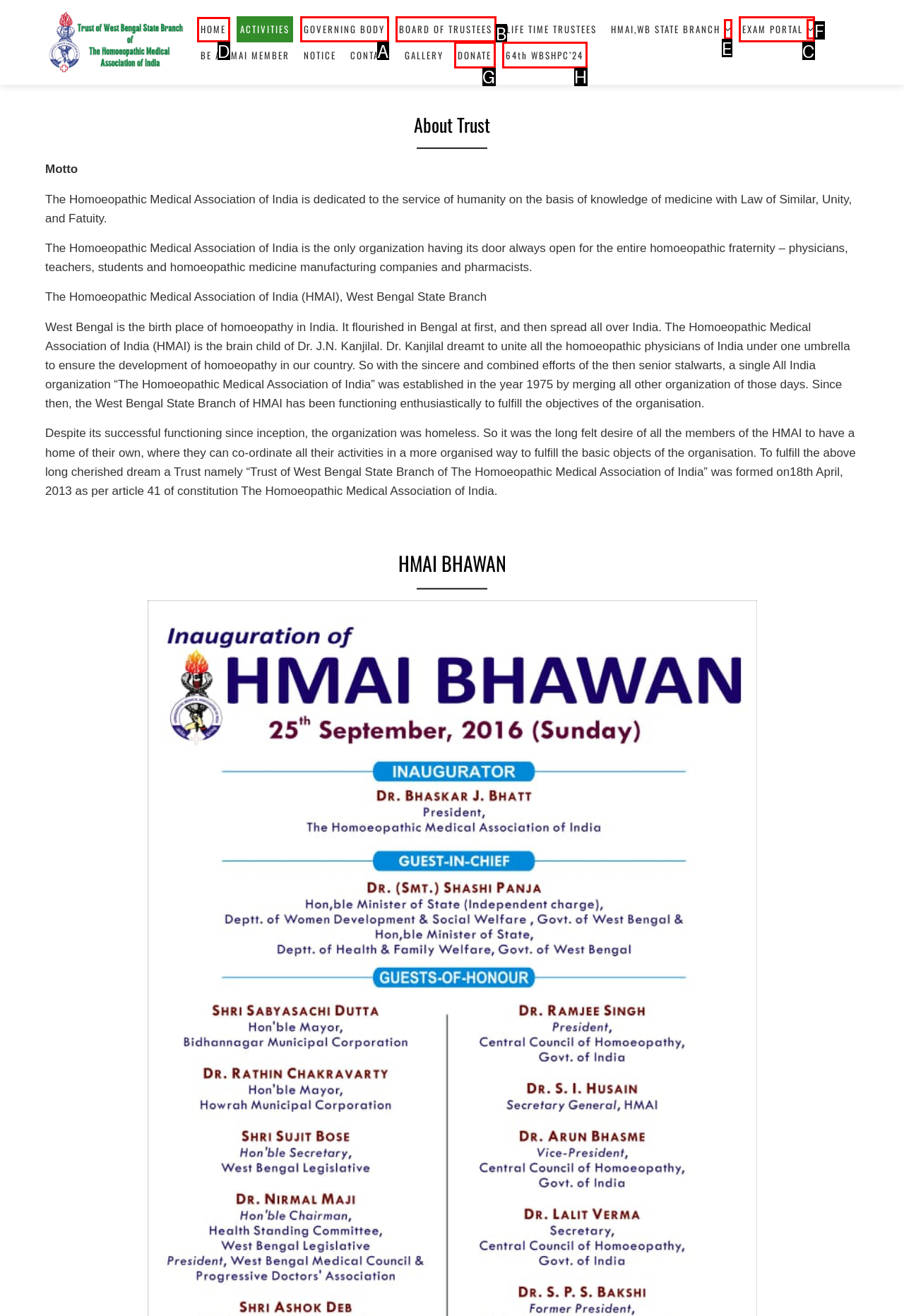Select the appropriate HTML element to click for the following task: Click on the HOME link
Answer with the letter of the selected option from the given choices directly.

D